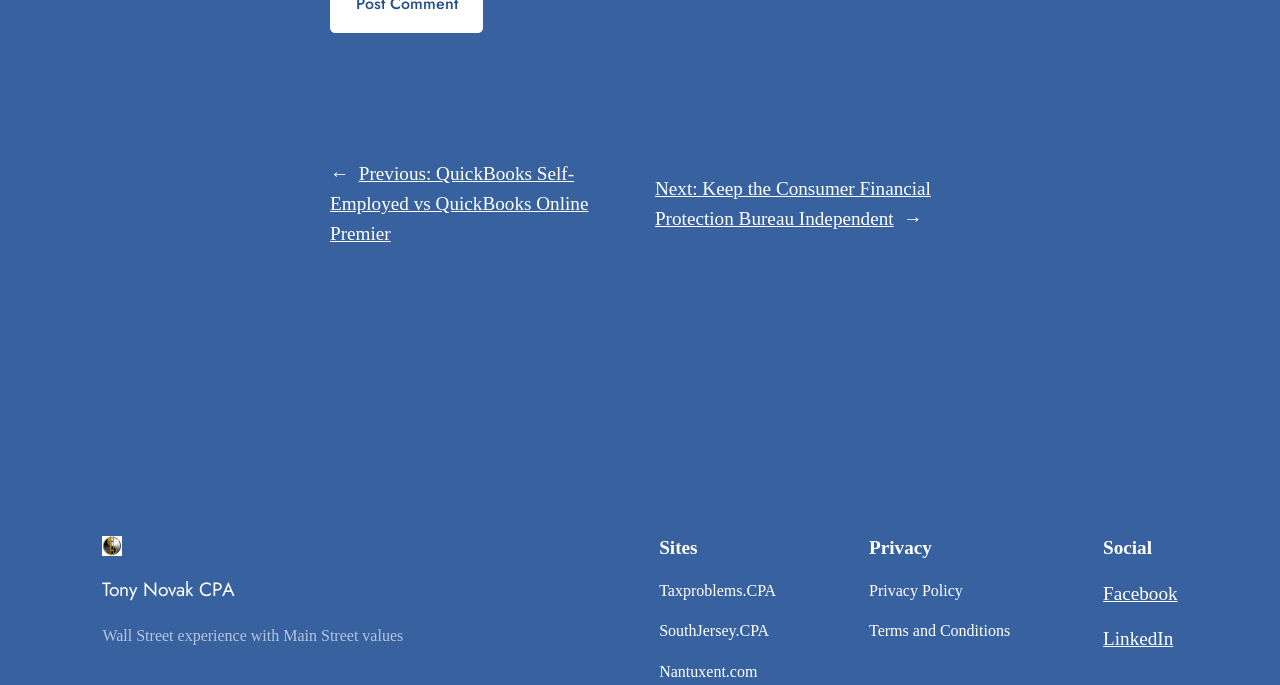Indicate the bounding box coordinates of the element that must be clicked to execute the instruction: "View Privacy Policy". The coordinates should be given as four float numbers between 0 and 1, i.e., [left, top, right, bottom].

[0.679, 0.845, 0.752, 0.881]